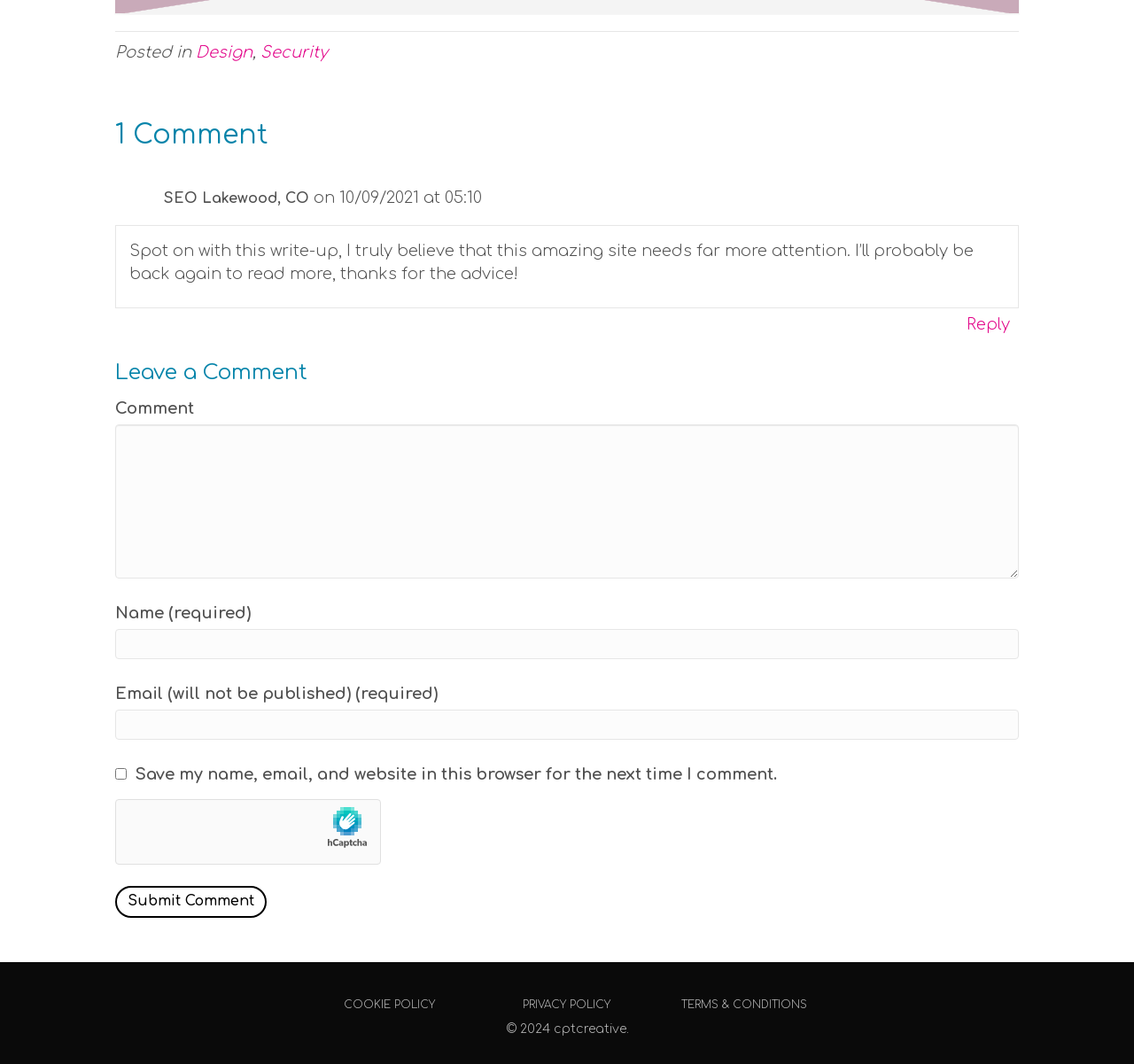Could you locate the bounding box coordinates for the section that should be clicked to accomplish this task: "Click on the 'COOKIE POLICY' link".

[0.304, 0.938, 0.384, 0.95]